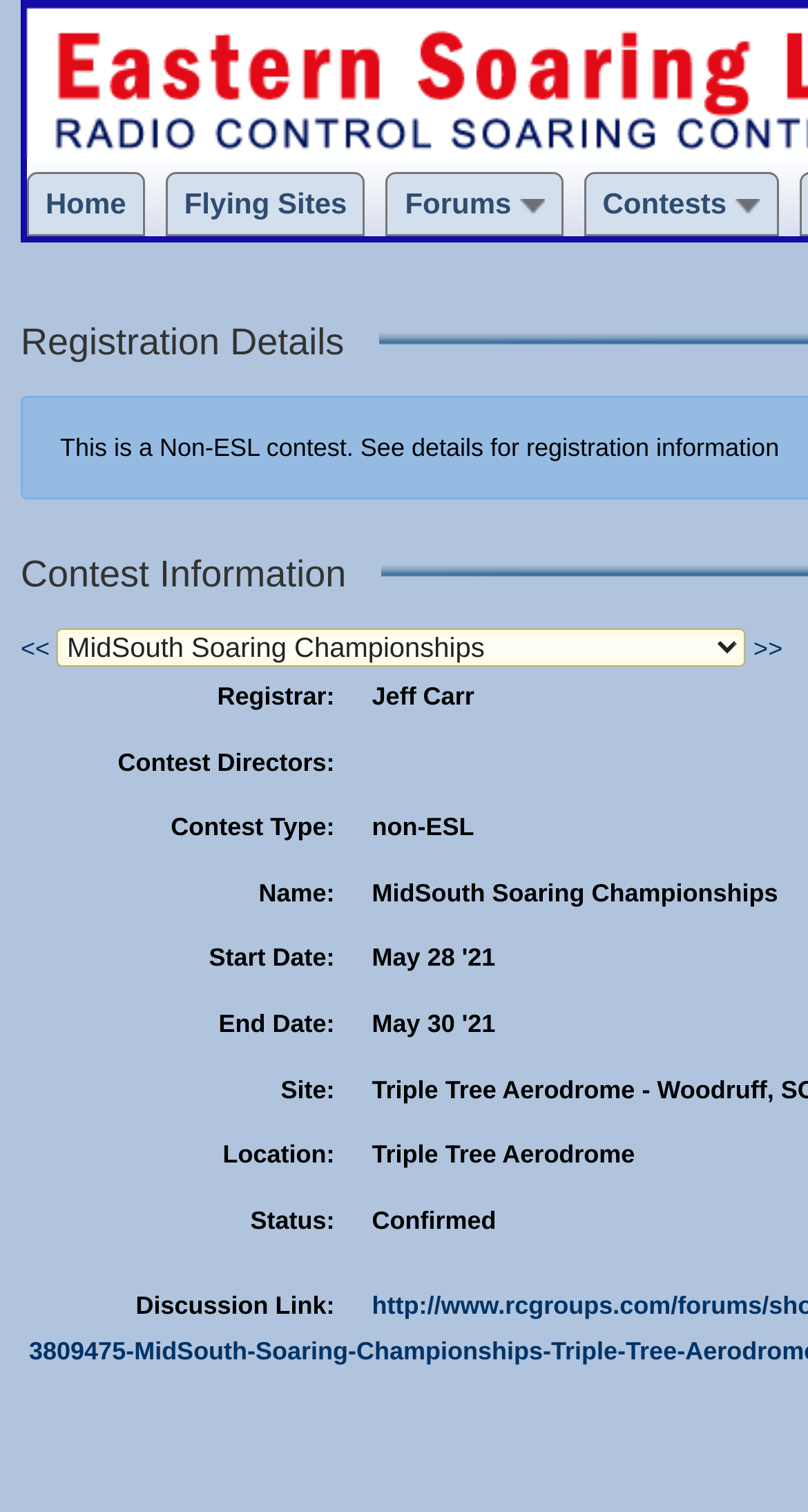Generate a thorough caption detailing the webpage content.

The webpage is about a contest in the Eastern Soaring League. At the top, there are four links: "Home", "Flying Sites", "Forums", and "Contests", aligned horizontally and evenly spaced. 

Below the links, there is a brief description stating that this is a non-ESL contest and provides information about registration. 

On the left side, there are navigation links "<<" and ">>", with a combobox in between. The combobox is not expanded. 

To the right of the navigation links, there is a section with contest details. The section is divided into several rows, each containing a label and a value. The labels are "Registrar:", "Contest Directors:", "Contest Type:", "Name:", "Start Date:", "End Date:", "Site:", "Location:", and "Status:". The corresponding values are "Jeff Carr", not specified, "non-ESL", "MidSouth Soaring Championships", not specified, not specified, not specified, not specified, and "Confirmed". 

At the bottom, there is a link labeled "Discussion Link:".